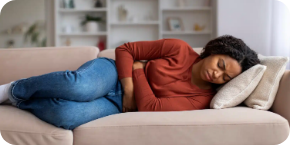What color is the woman's sweater?
From the image, respond with a single word or phrase.

Rust-colored